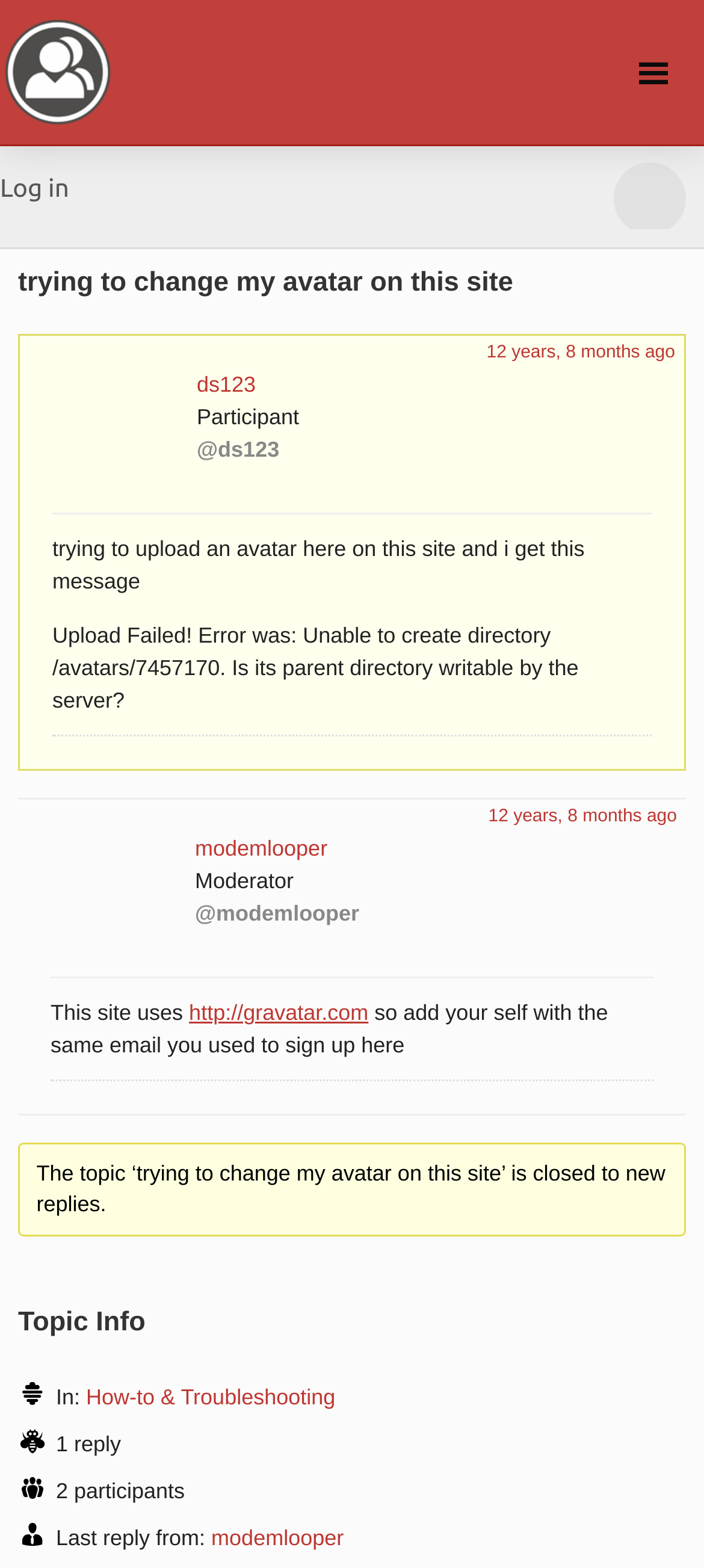Provide a brief response to the question below using one word or phrase:
What is the role of modemlooper in this topic?

Moderator